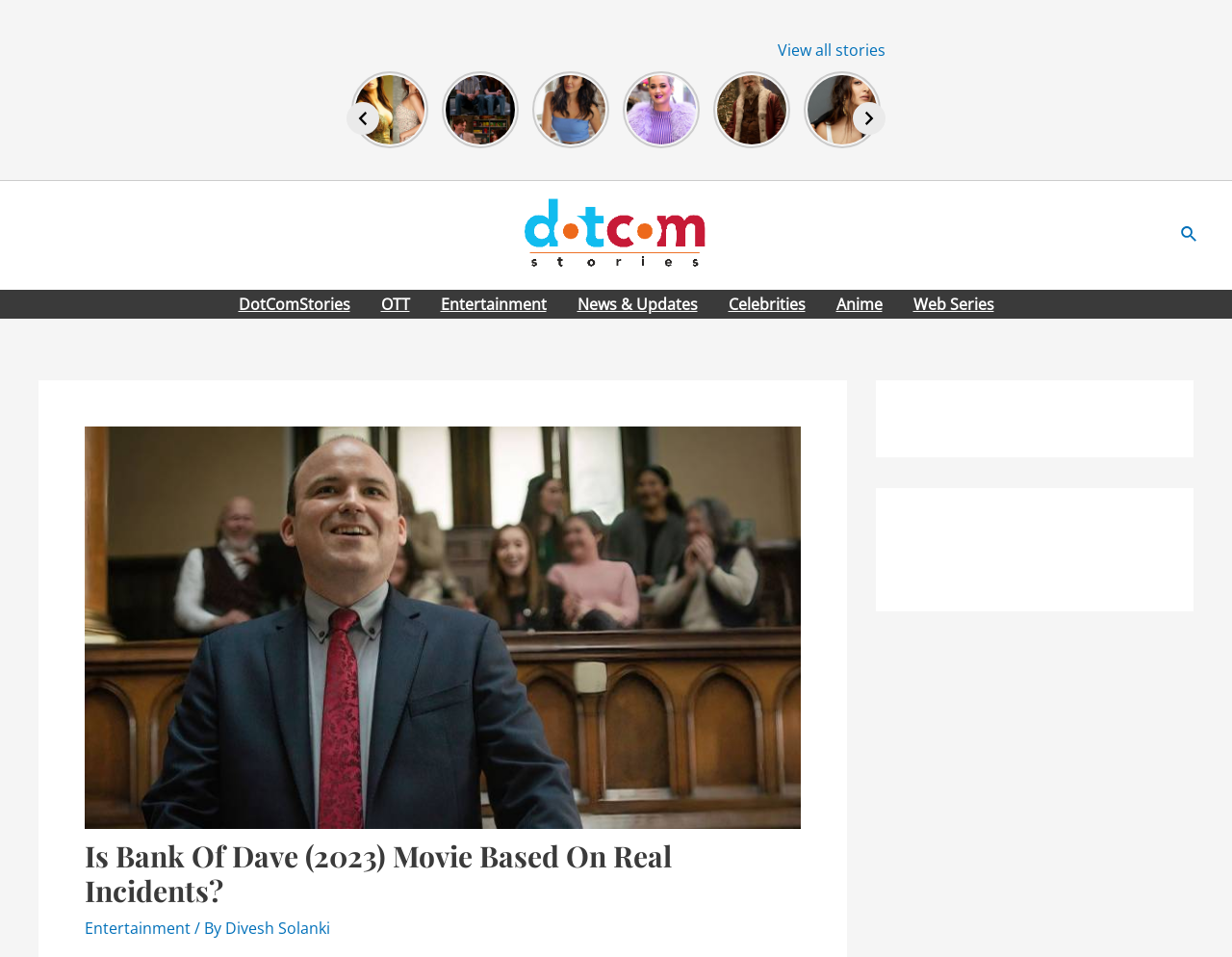Specify the bounding box coordinates for the region that must be clicked to perform the given instruction: "Search for something".

[0.958, 0.233, 0.973, 0.259]